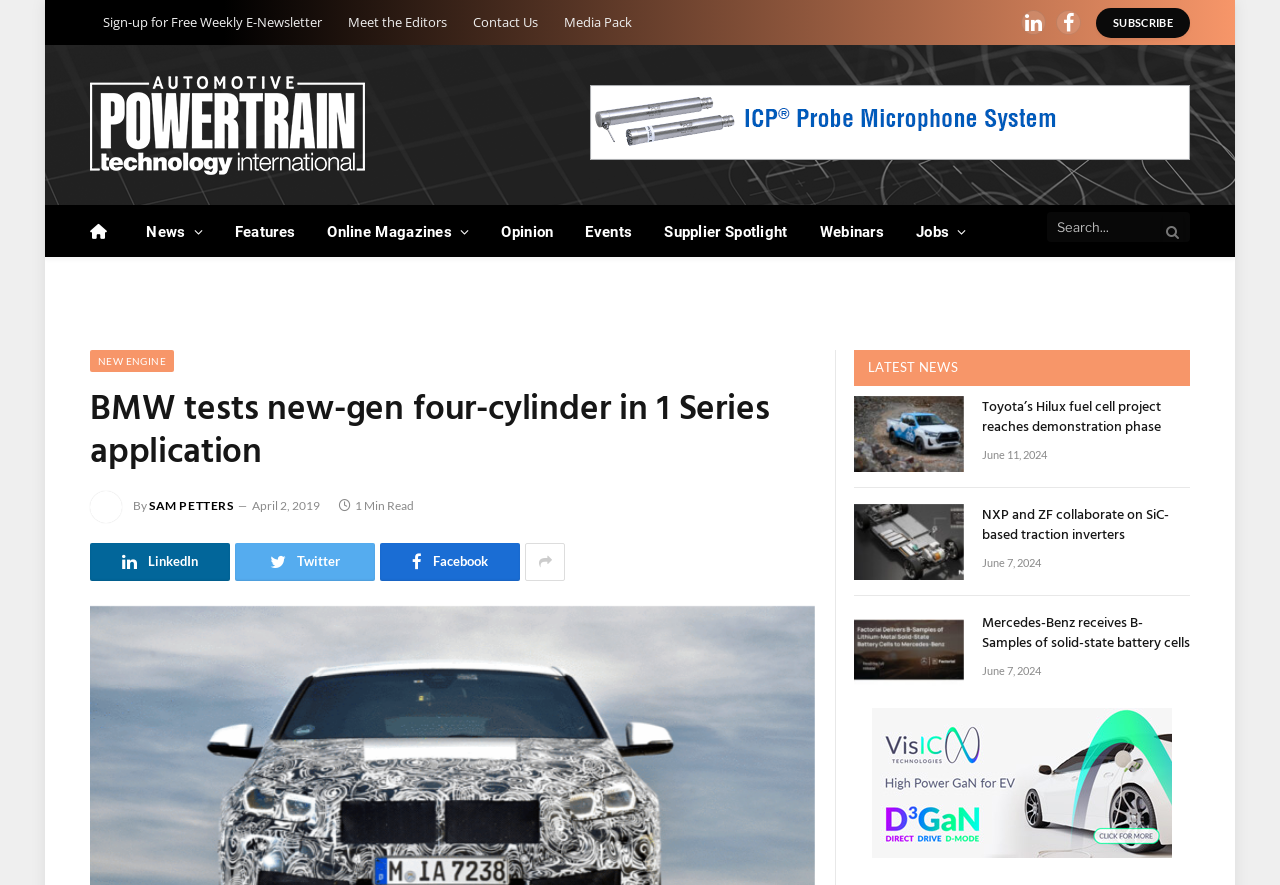Specify the bounding box coordinates of the element's region that should be clicked to achieve the following instruction: "Sign up for the free weekly e-newsletter". The bounding box coordinates consist of four float numbers between 0 and 1, in the format [left, top, right, bottom].

[0.07, 0.0, 0.262, 0.051]